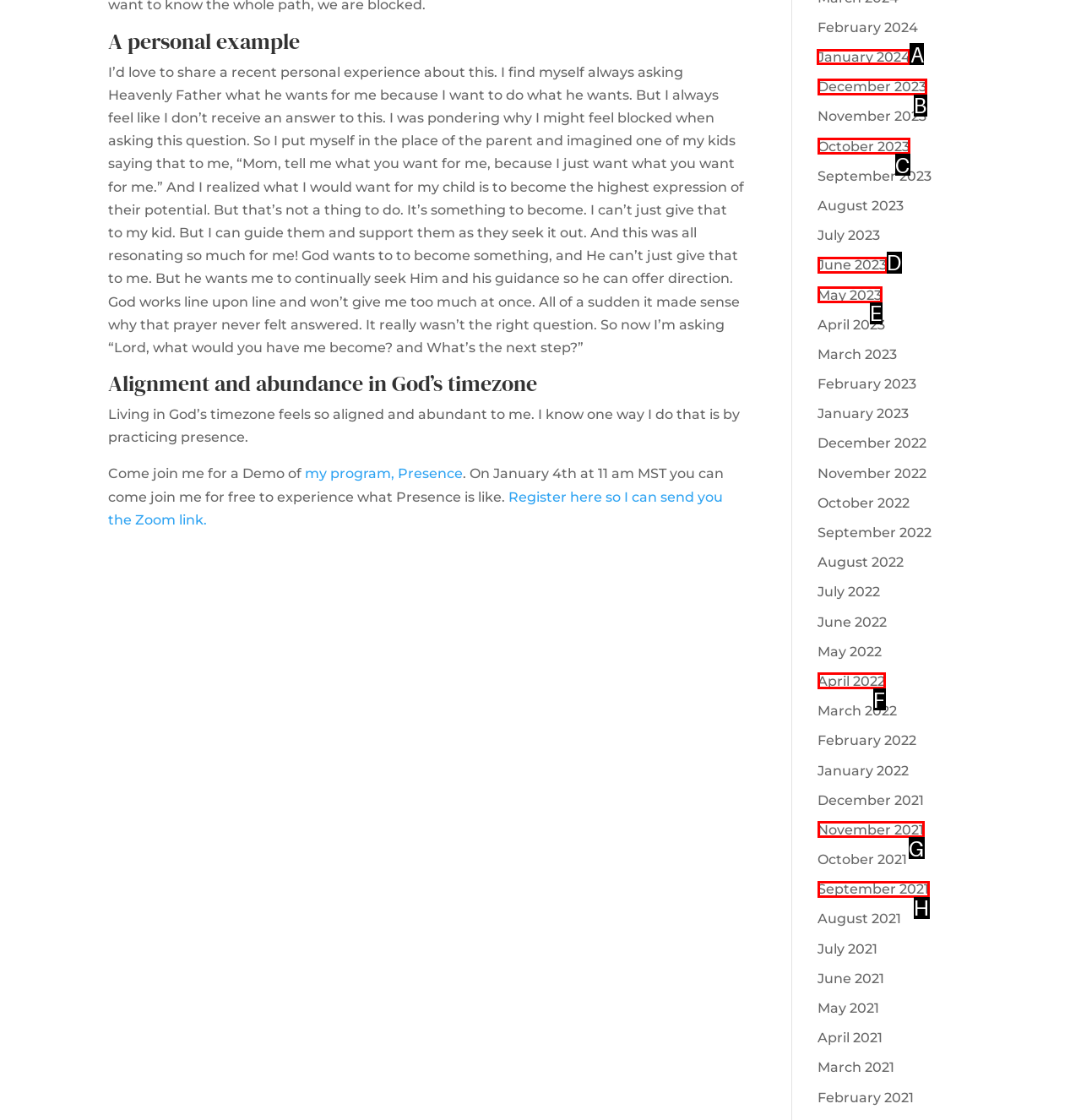Select the letter of the option that should be clicked to achieve the specified task: View the archive for January 2024. Respond with just the letter.

A